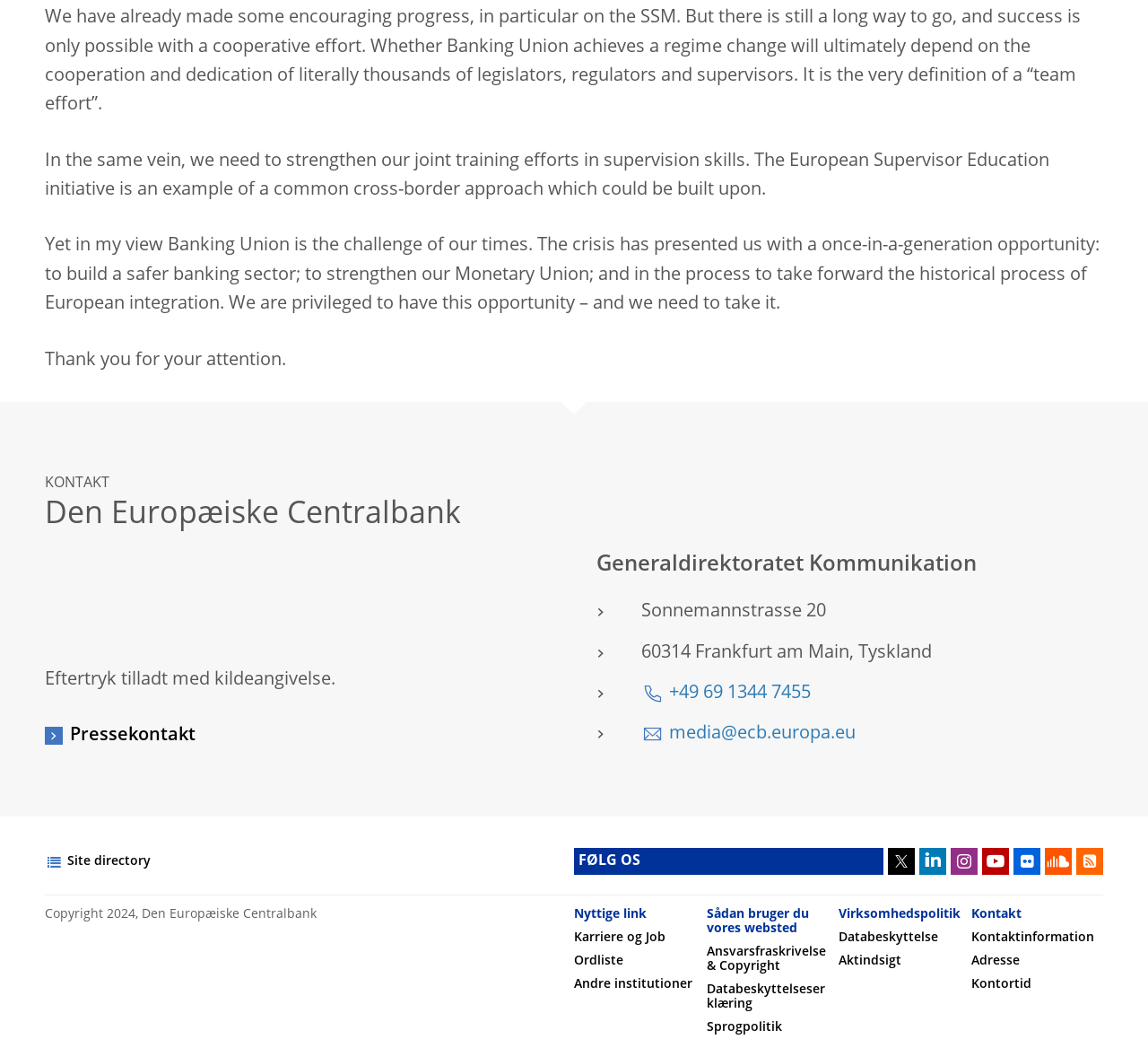Find the bounding box coordinates for the HTML element described as: "Ansvarsfraskrivelse & Copyright". The coordinates should consist of four float values between 0 and 1, i.e., [left, top, right, bottom].

[0.615, 0.903, 0.719, 0.928]